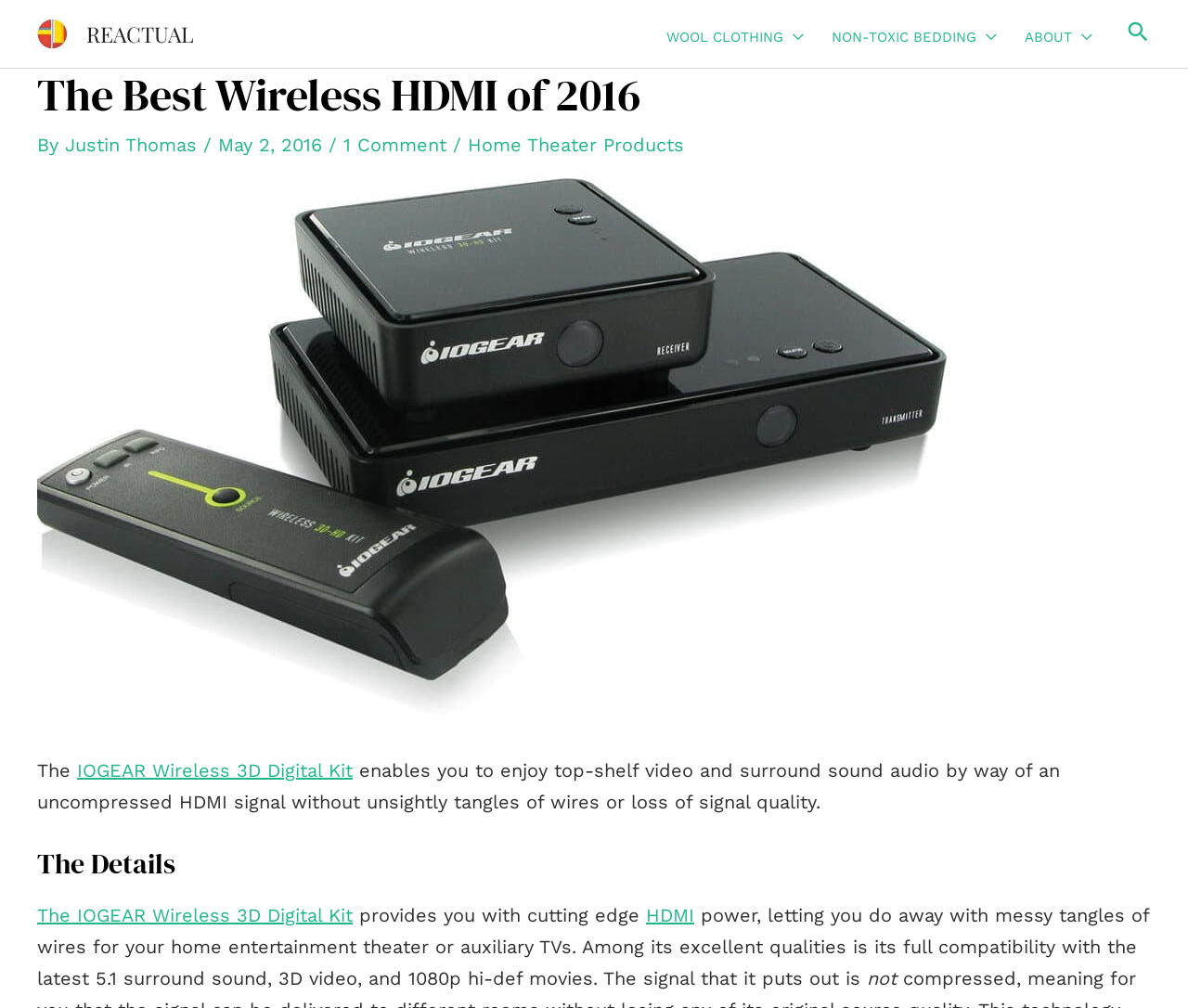Determine the coordinates of the bounding box that should be clicked to complete the instruction: "Go to the IOGEAR Wireless 3D Digital Kit page". The coordinates should be represented by four float numbers between 0 and 1: [left, top, right, bottom].

[0.065, 0.753, 0.297, 0.775]